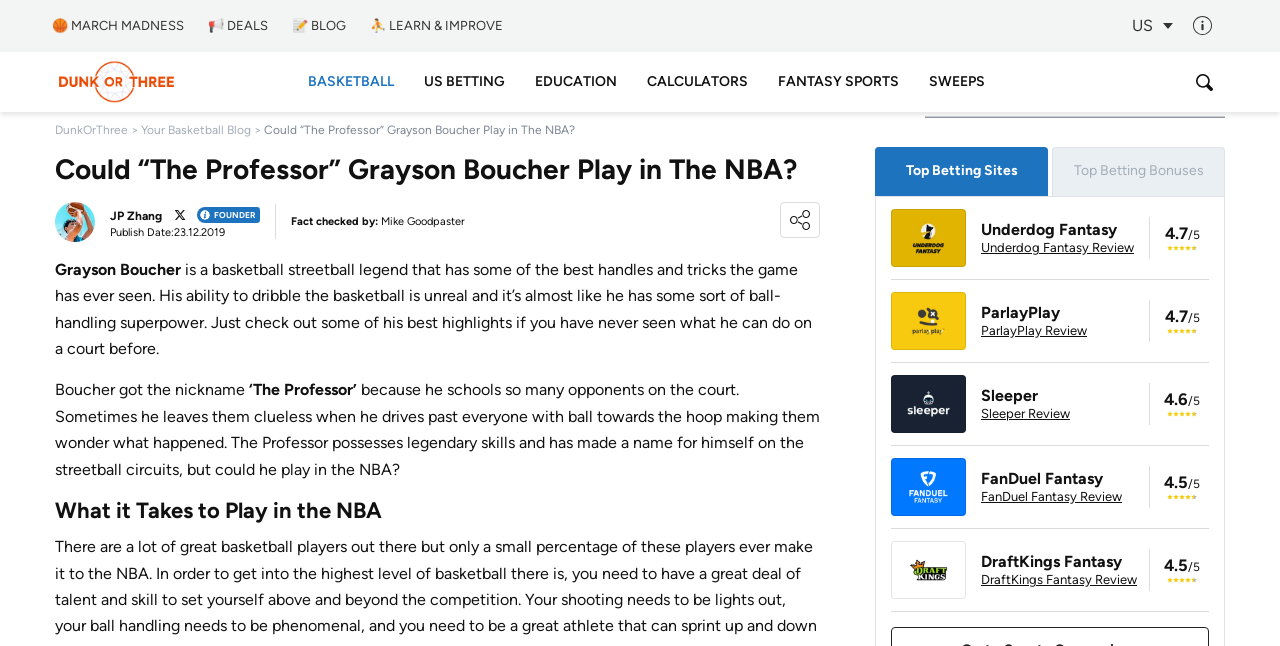Provide a one-word or short-phrase response to the question:
What is the main topic of this website?

Basketball